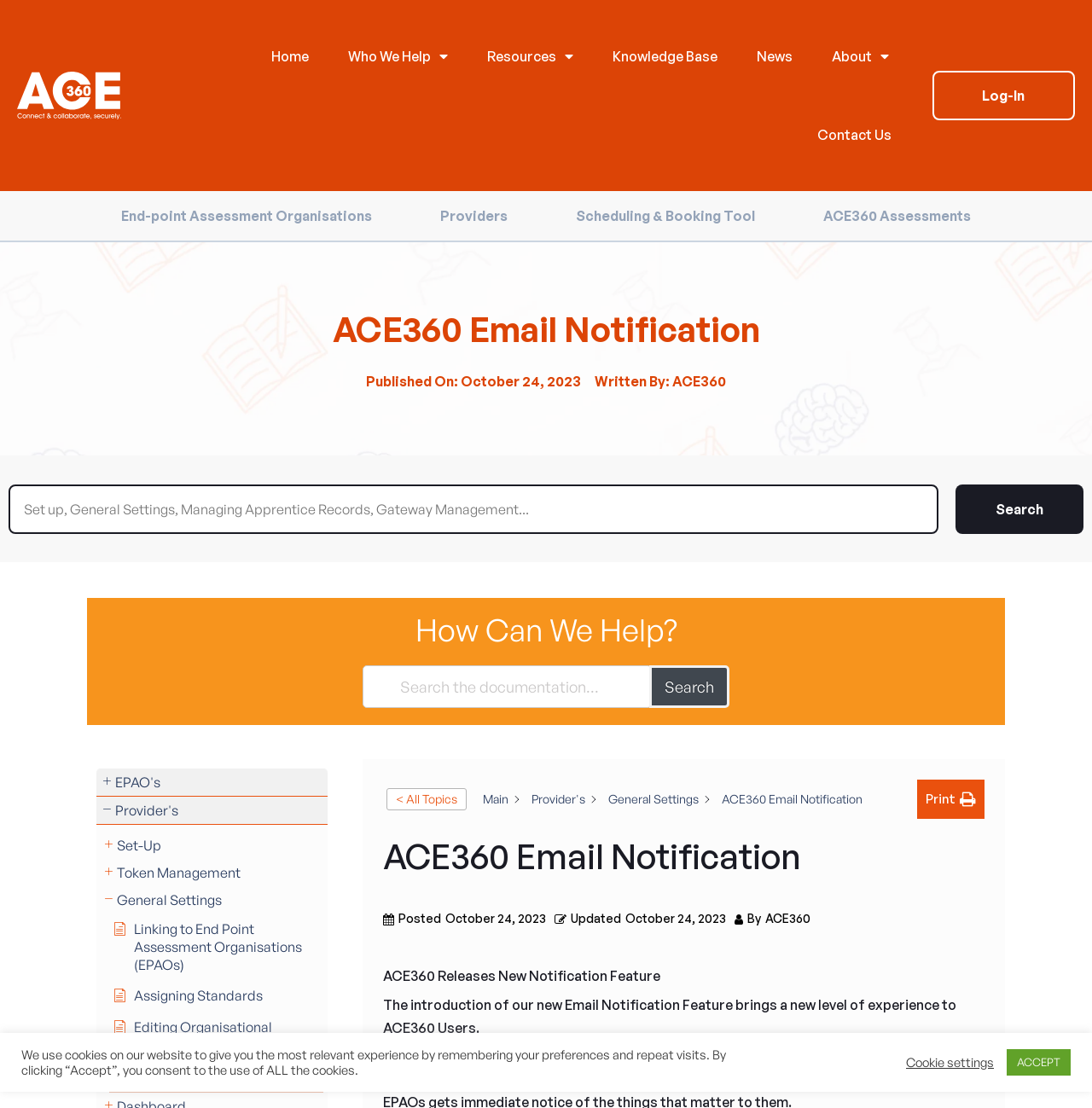Locate the bounding box coordinates of the element that should be clicked to execute the following instruction: "View ACE360 Assessments".

[0.738, 0.177, 0.905, 0.212]